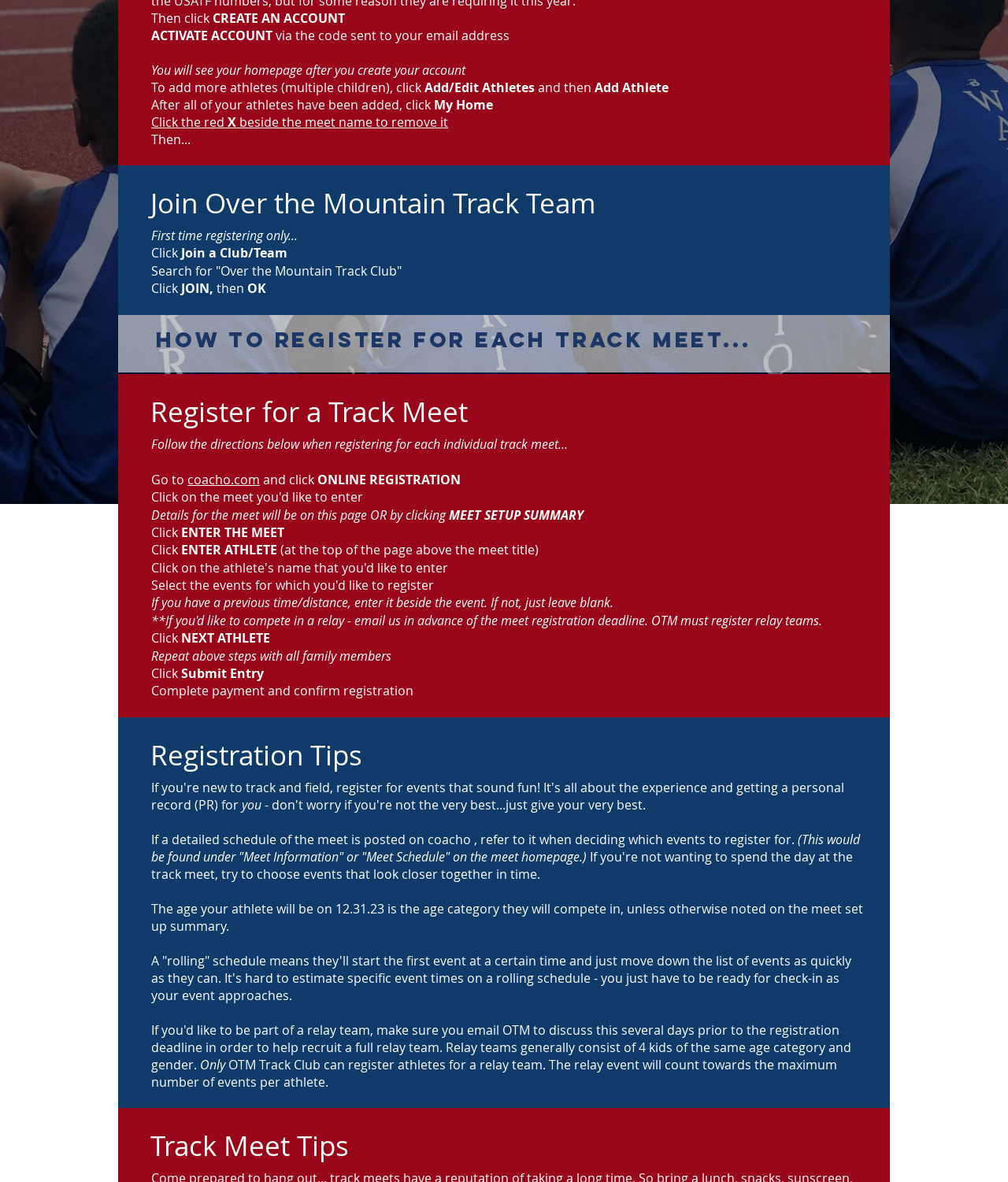Using the webpage screenshot and the element description coacho.com, determine the bounding box coordinates. Specify the coordinates in the format (top-left x, top-left y, bottom-right x, bottom-right y) with values ranging from 0 to 1.

[0.186, 0.398, 0.258, 0.413]